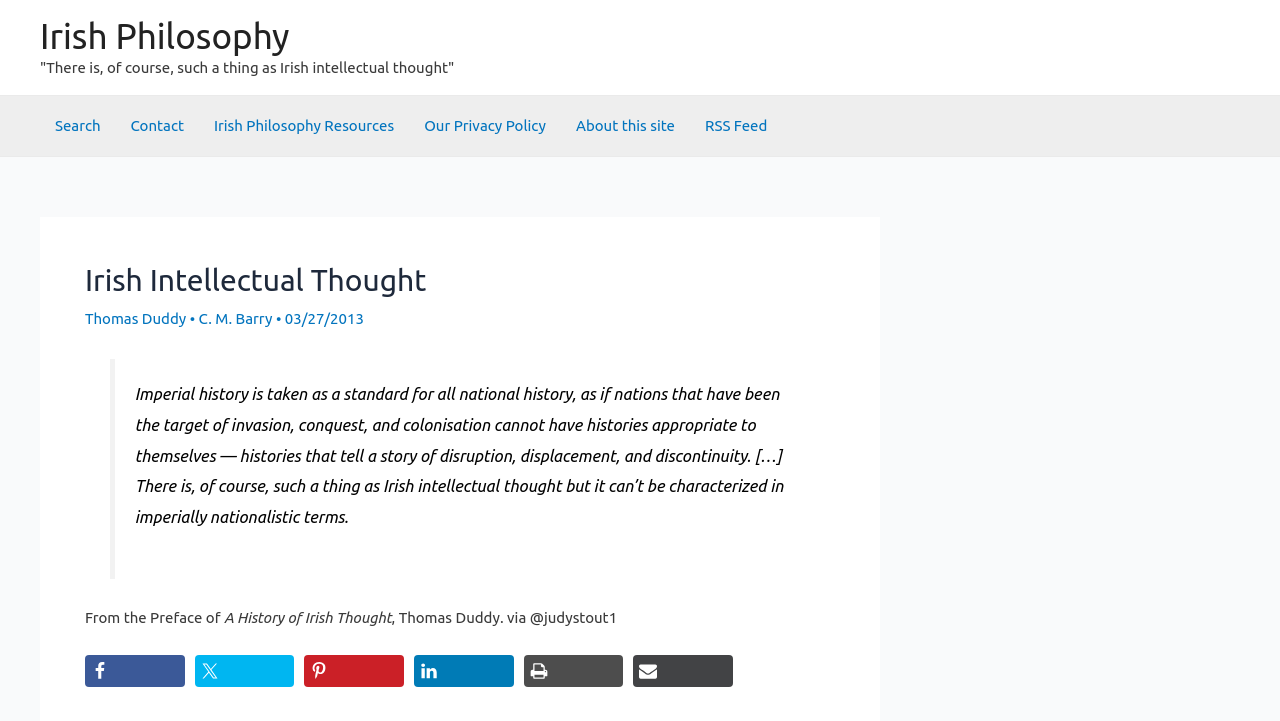Determine the bounding box coordinates for the area that needs to be clicked to fulfill this task: "Visit the 'Irish Philosophy Resources' page". The coordinates must be given as four float numbers between 0 and 1, i.e., [left, top, right, bottom].

[0.155, 0.132, 0.32, 0.216]